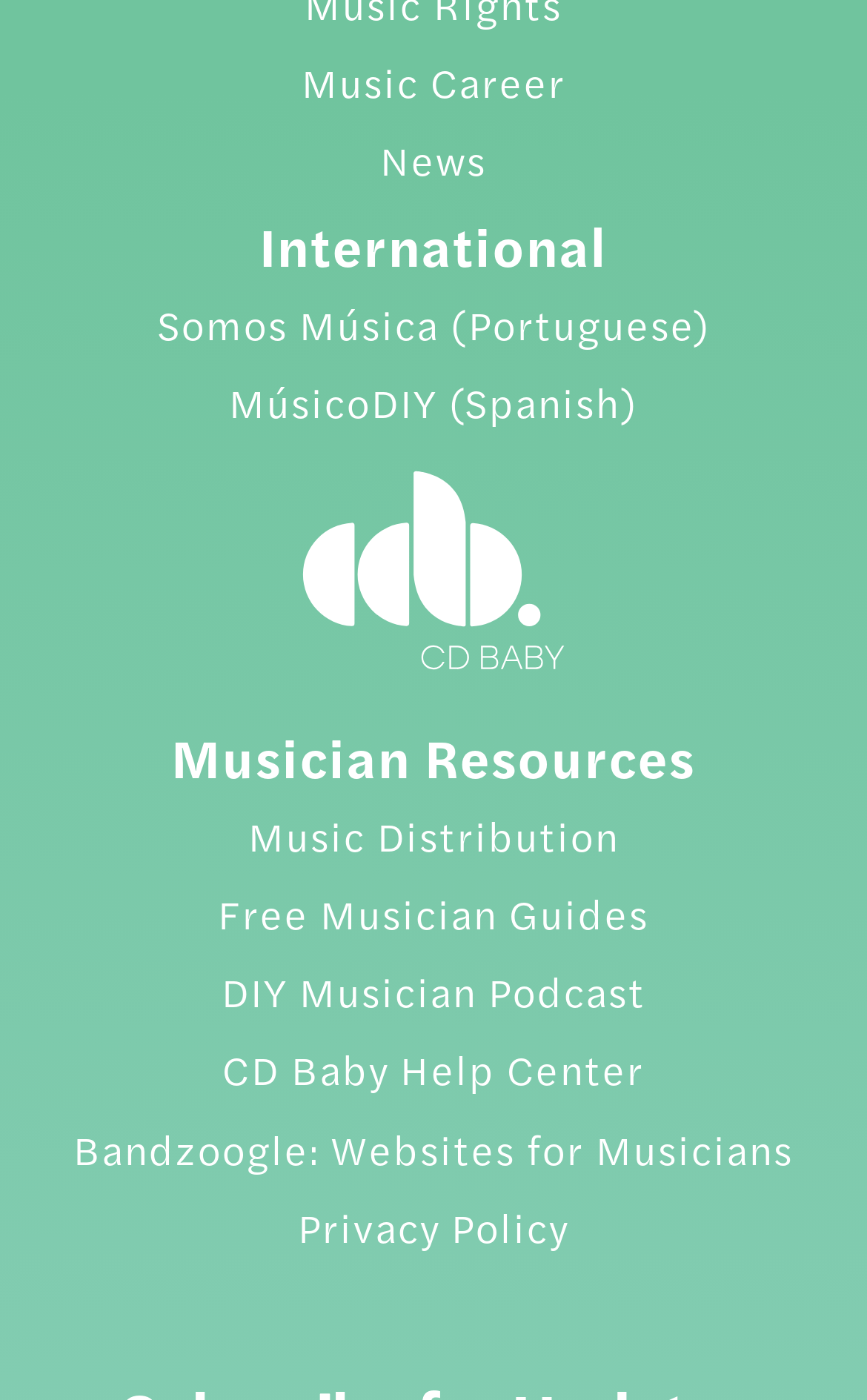Point out the bounding box coordinates of the section to click in order to follow this instruction: "bookmark this poem".

None